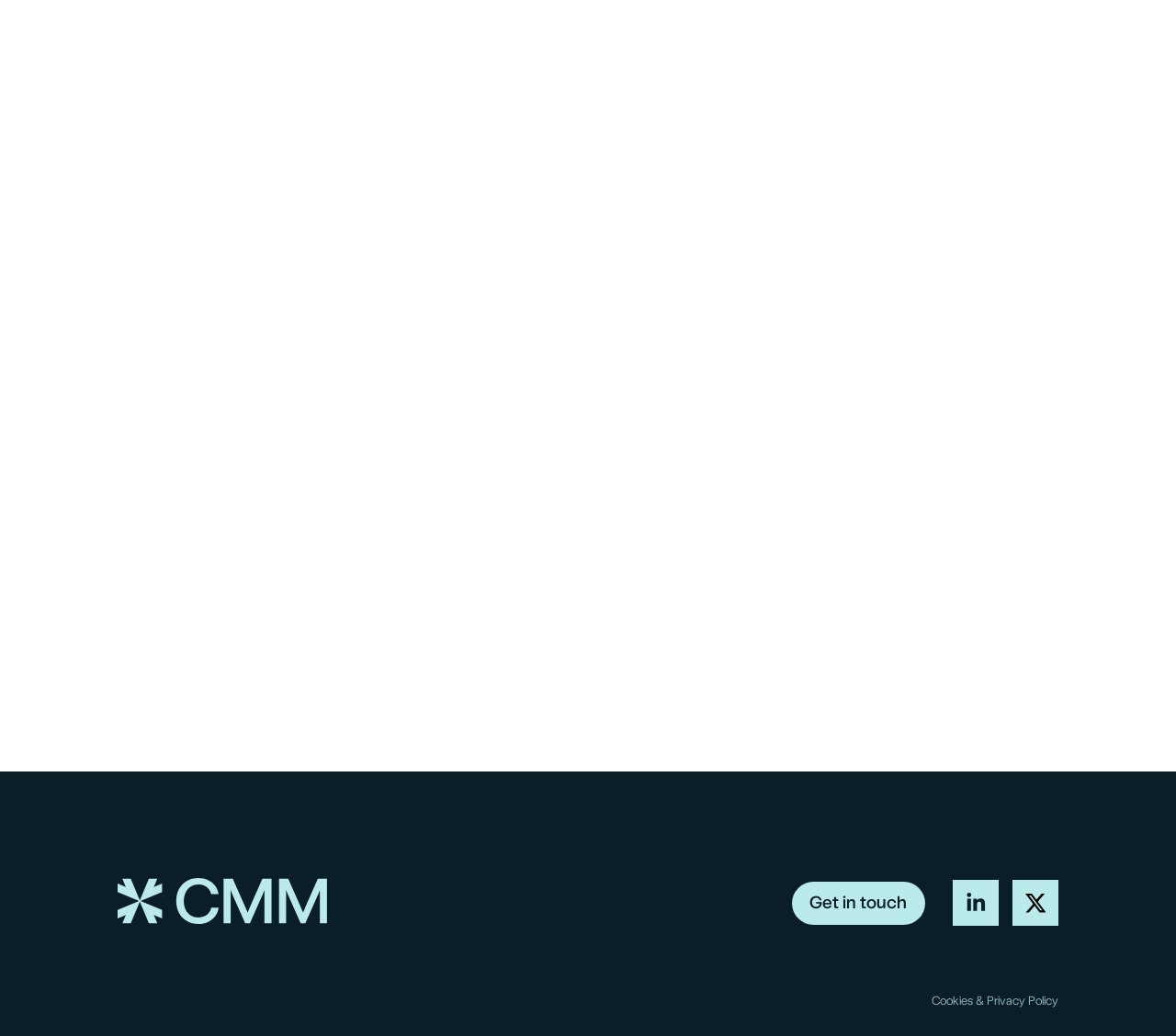Highlight the bounding box of the UI element that corresponds to this description: "LinkedIn".

[0.81, 0.85, 0.849, 0.894]